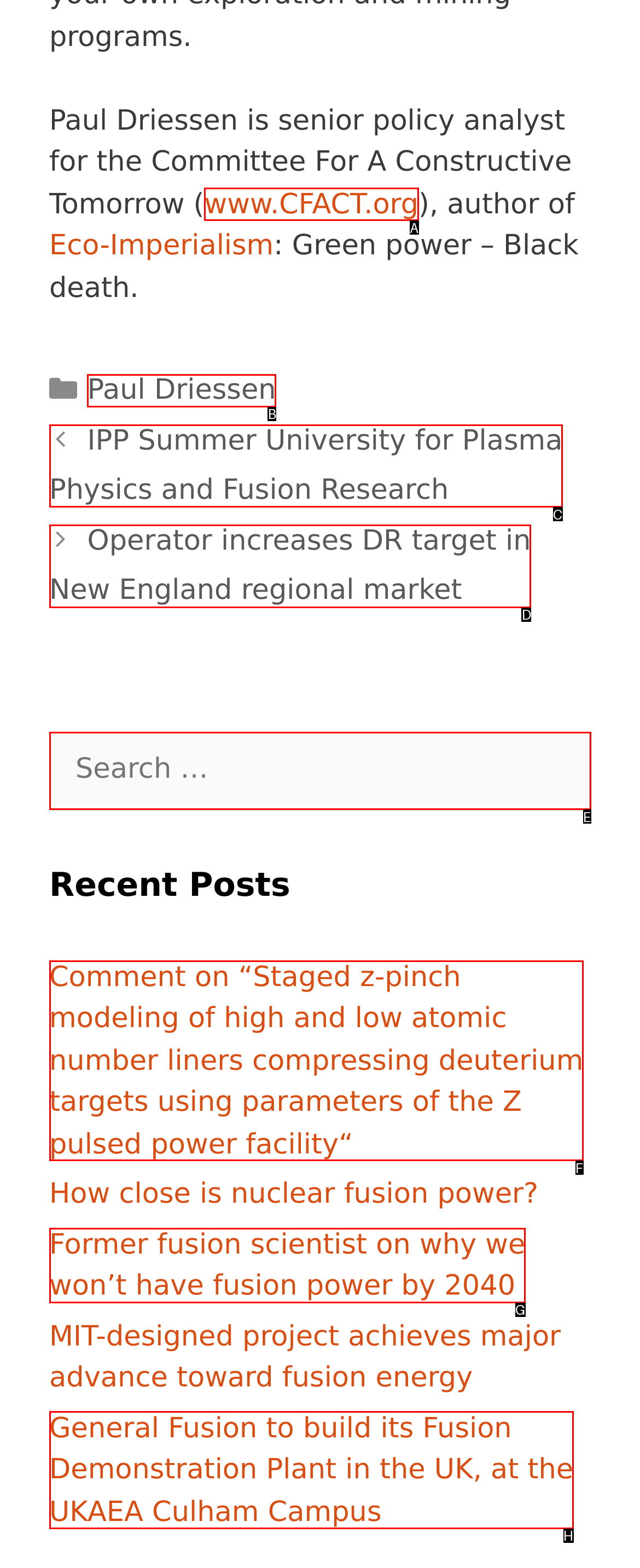Tell me which one HTML element I should click to complete the following instruction: Read the Youth Advice Matters campaign
Answer with the option's letter from the given choices directly.

None